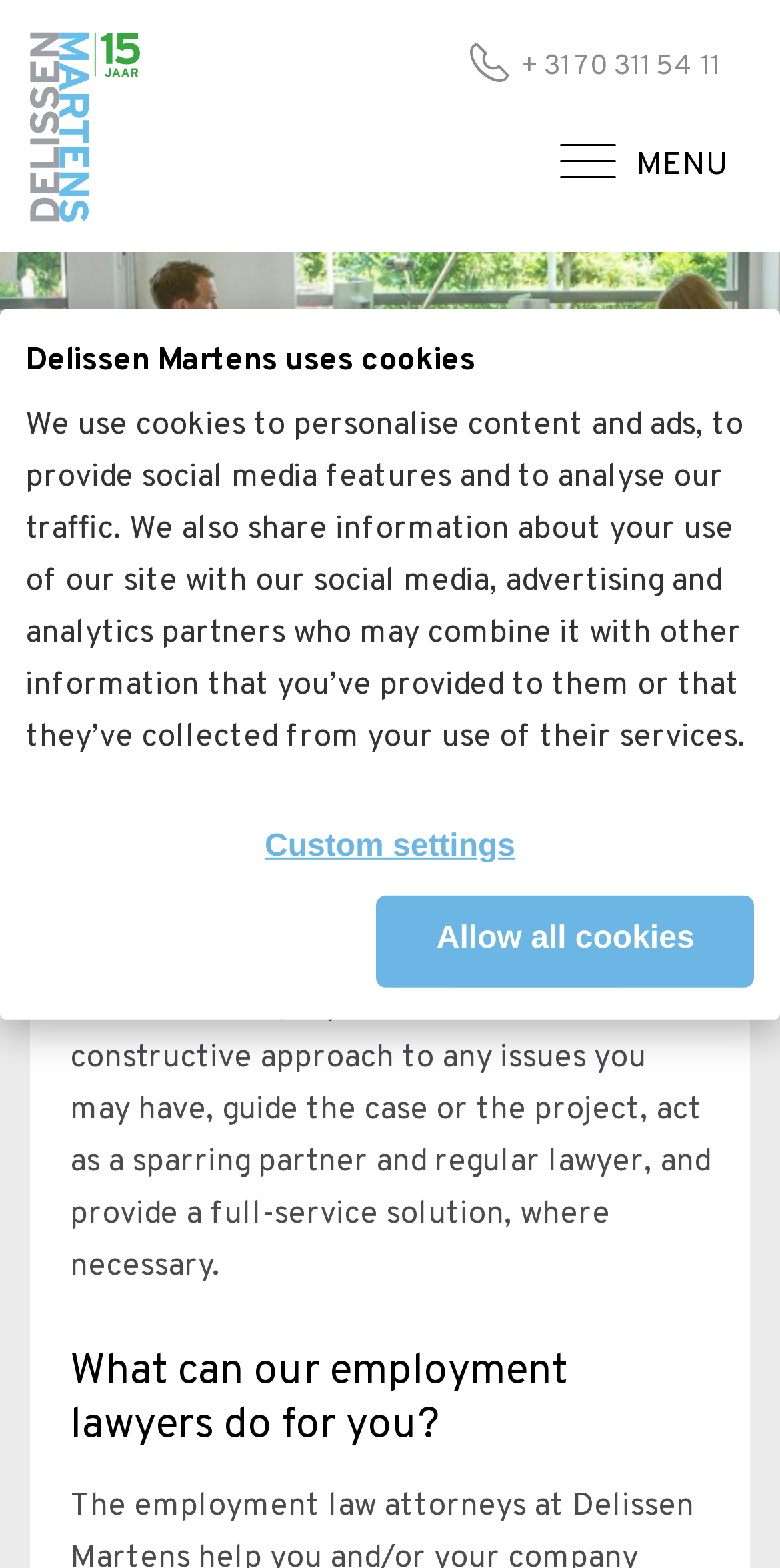Give a one-word or phrase response to the following question: What is the focus of the employment lawyers at Delissen Martens?

Employment law